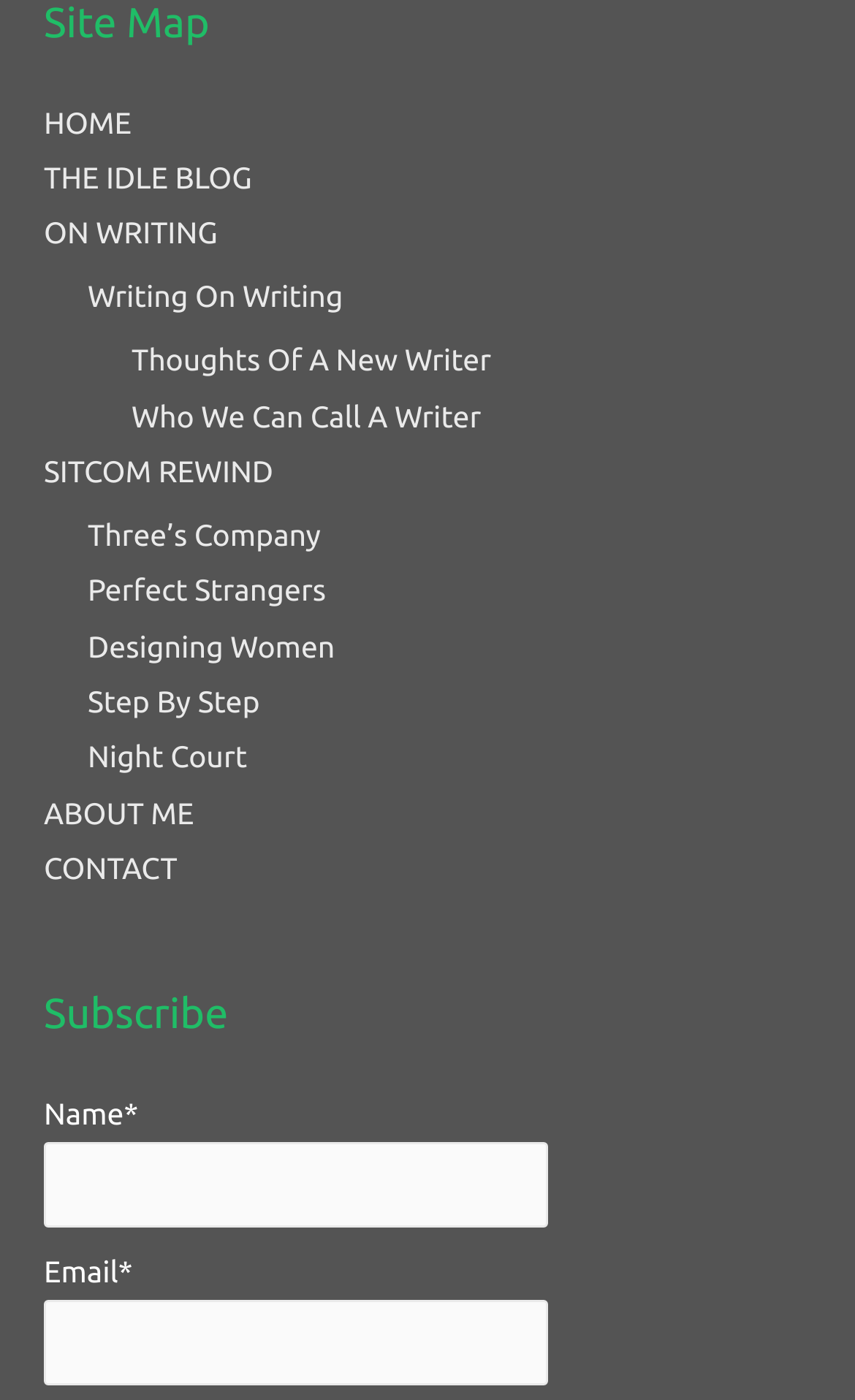Answer the question using only one word or a concise phrase: What is the purpose of the 'Subscribe' section?

To receive updates